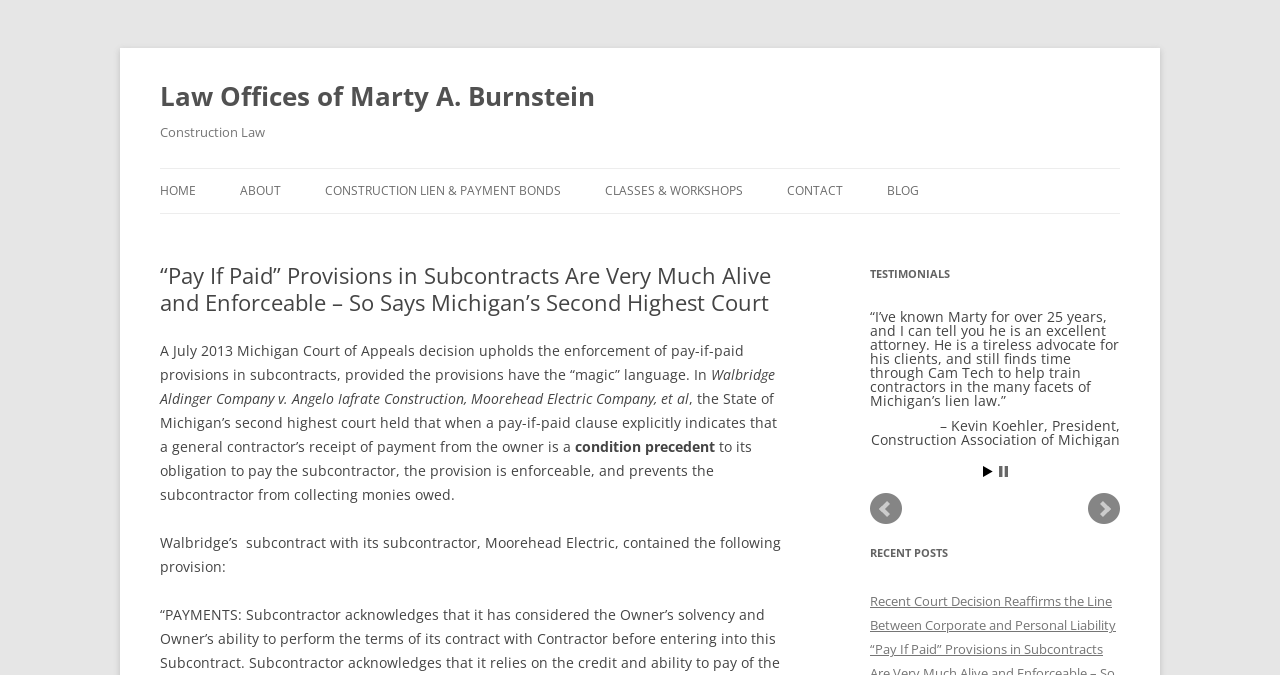Extract the heading text from the webpage.

Law Offices of Marty A. Burnstein